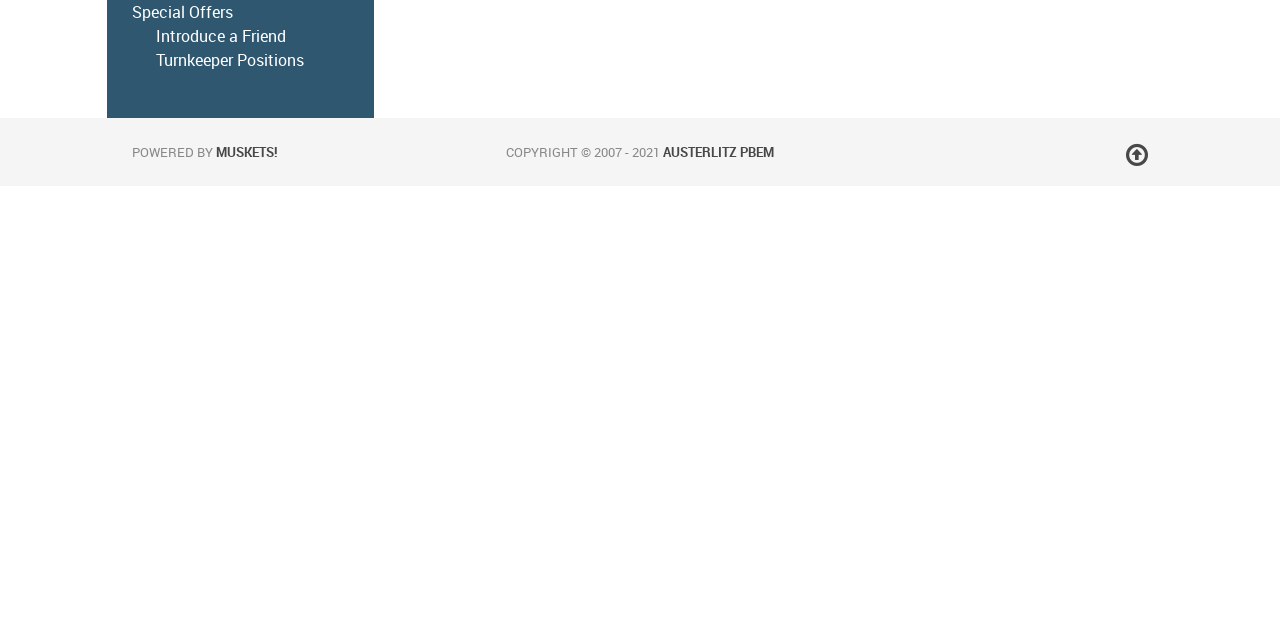Bounding box coordinates should be provided in the format (top-left x, top-left y, bottom-right x, bottom-right y) with all values between 0 and 1. Identify the bounding box for this UI element: Austerlitz PBeM

[0.518, 0.226, 0.605, 0.249]